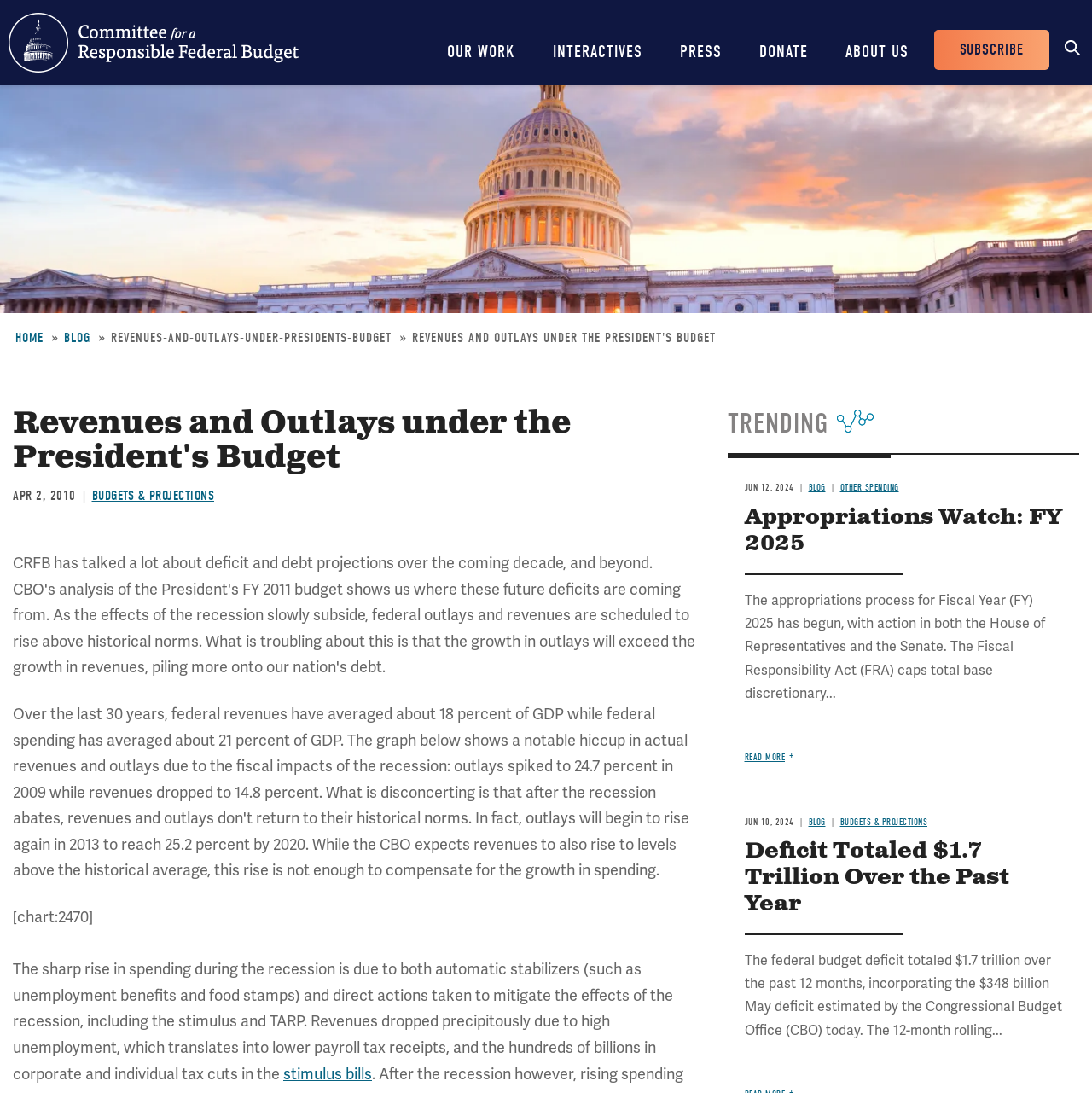Locate the bounding box coordinates for the element described below: "Appropriations Watch: FY 2025". The coordinates must be four float values between 0 and 1, formatted as [left, top, right, bottom].

[0.682, 0.46, 0.972, 0.511]